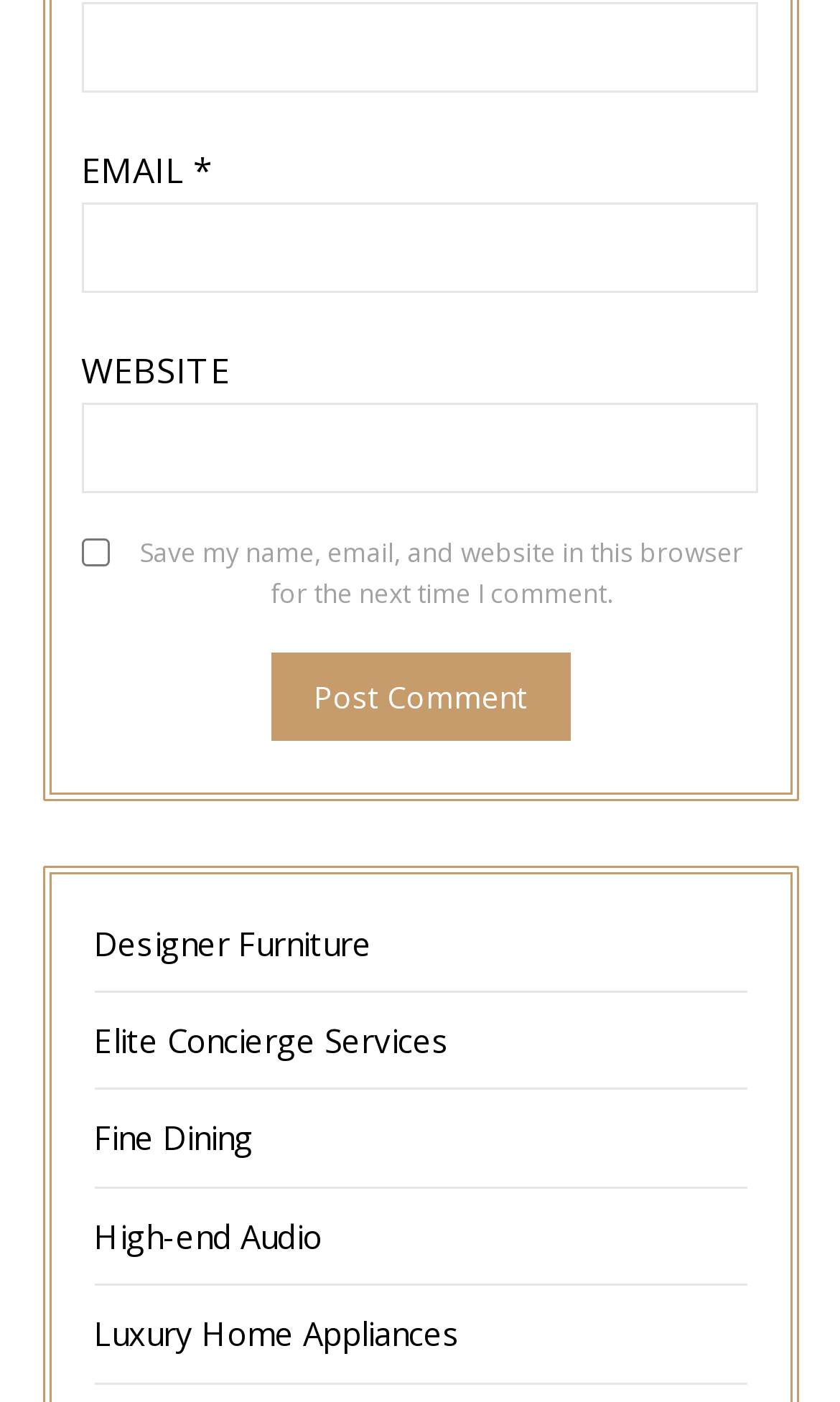Identify the bounding box coordinates of the area you need to click to perform the following instruction: "Click Post Comment".

[0.322, 0.465, 0.678, 0.528]